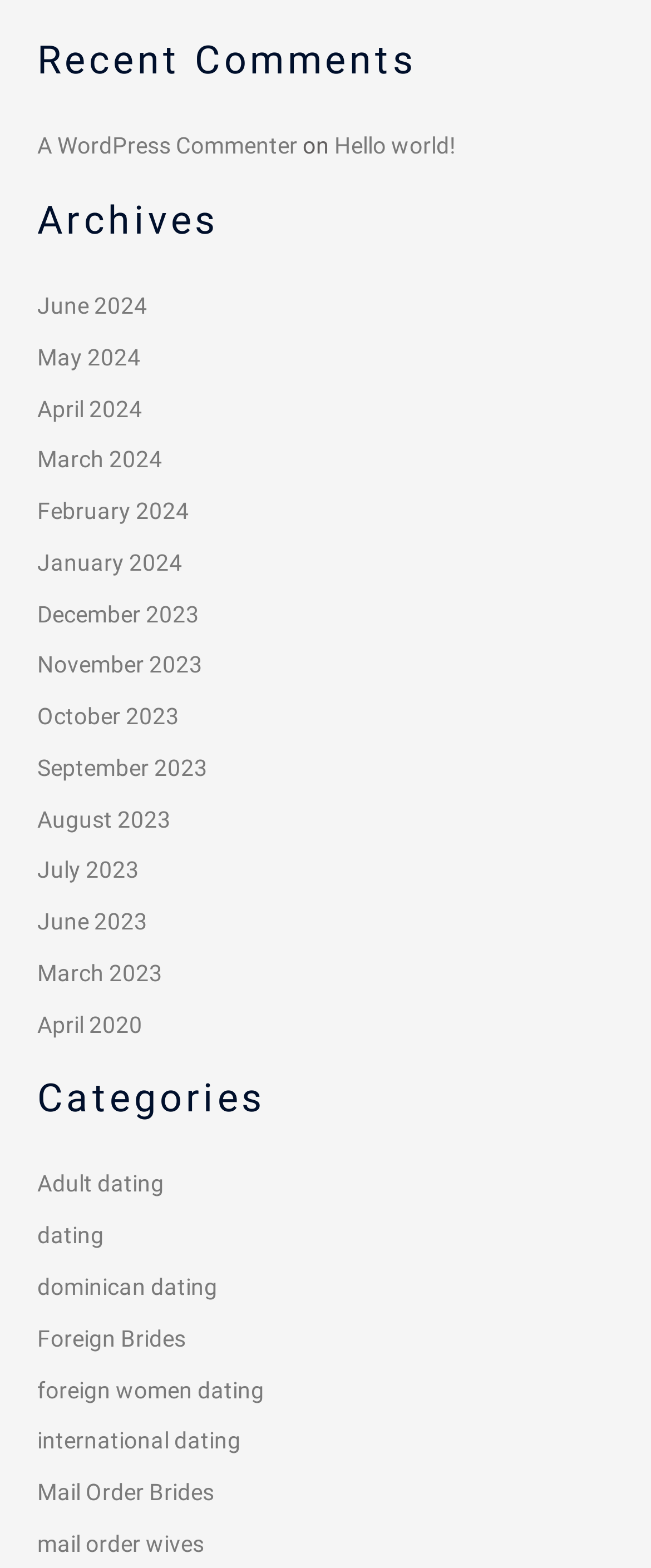From the details in the image, provide a thorough response to the question: What is the category with the most links?

The category with the most links is 'international dating', which has 12 links listed under it.